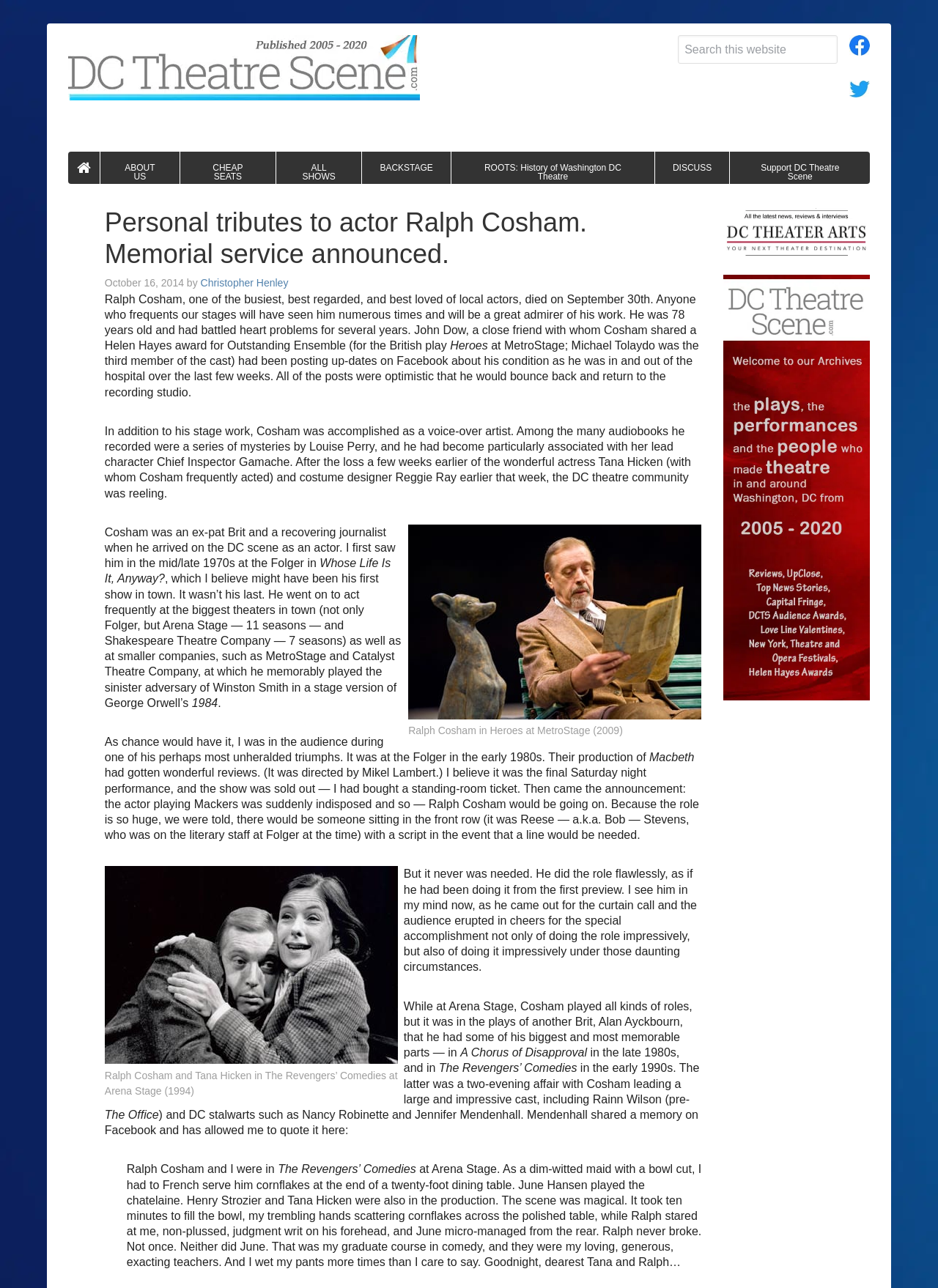Identify the bounding box coordinates of the clickable region to carry out the given instruction: "View Ralph Cosham's memorial service announcement".

[0.112, 0.16, 0.748, 0.21]